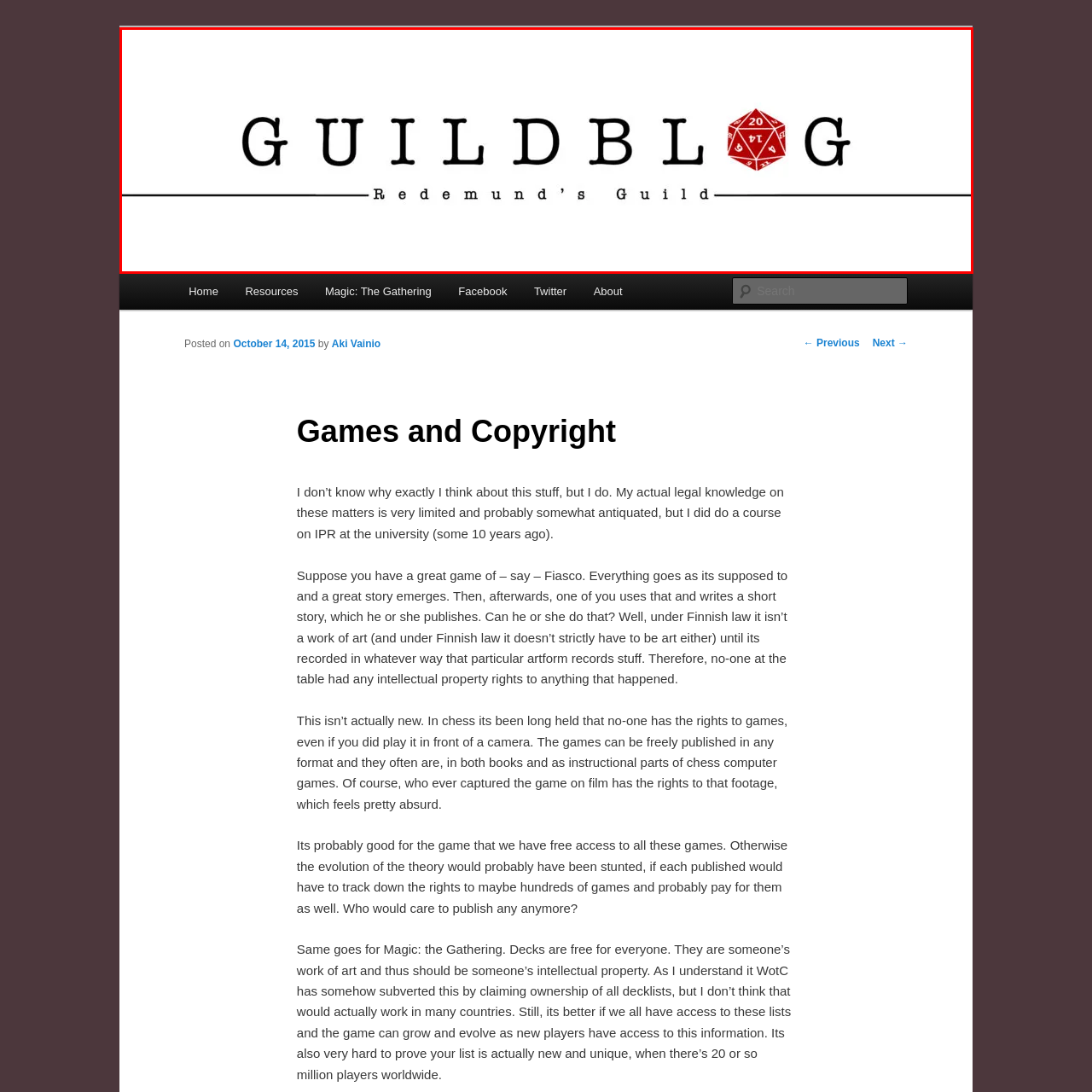What is the purpose of the die in the logo?
Look closely at the image highlighted by the red bounding box and give a comprehensive answer to the question.

The die is a significant element in the logo, symbolizing role-playing games and the gaming community at large, which is associated with Redemund's Guild and the Guild Blog platform.